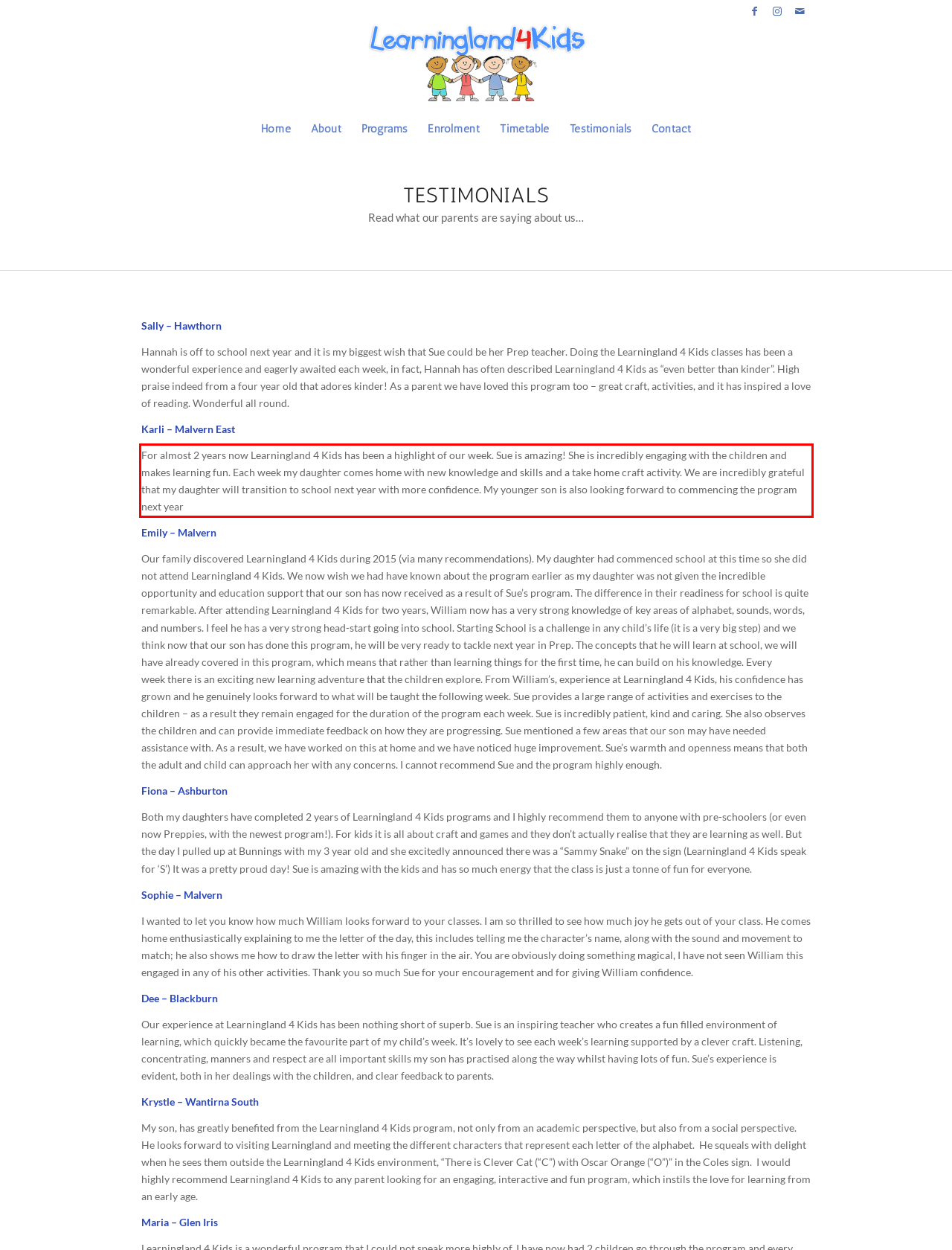Within the provided webpage screenshot, find the red rectangle bounding box and perform OCR to obtain the text content.

For almost 2 years now Learningland 4 Kids has been a highlight of our week. Sue is amazing! She is incredibly engaging with the children and makes learning fun. Each week my daughter comes home with new knowledge and skills and a take home craft activity. We are incredibly grateful that my daughter will transition to school next year with more confidence. My younger son is also looking forward to commencing the program next year